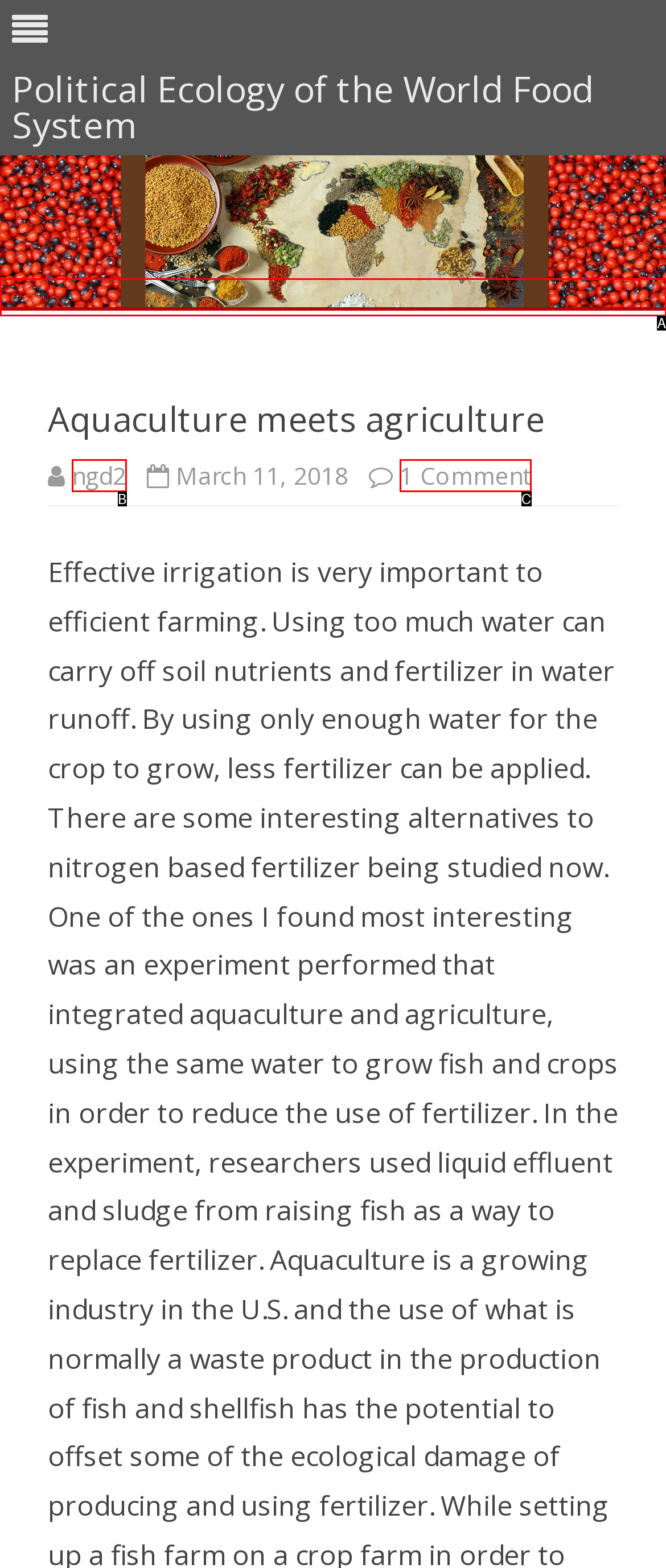Given the element description: ngd2, choose the HTML element that aligns with it. Indicate your choice with the corresponding letter.

B